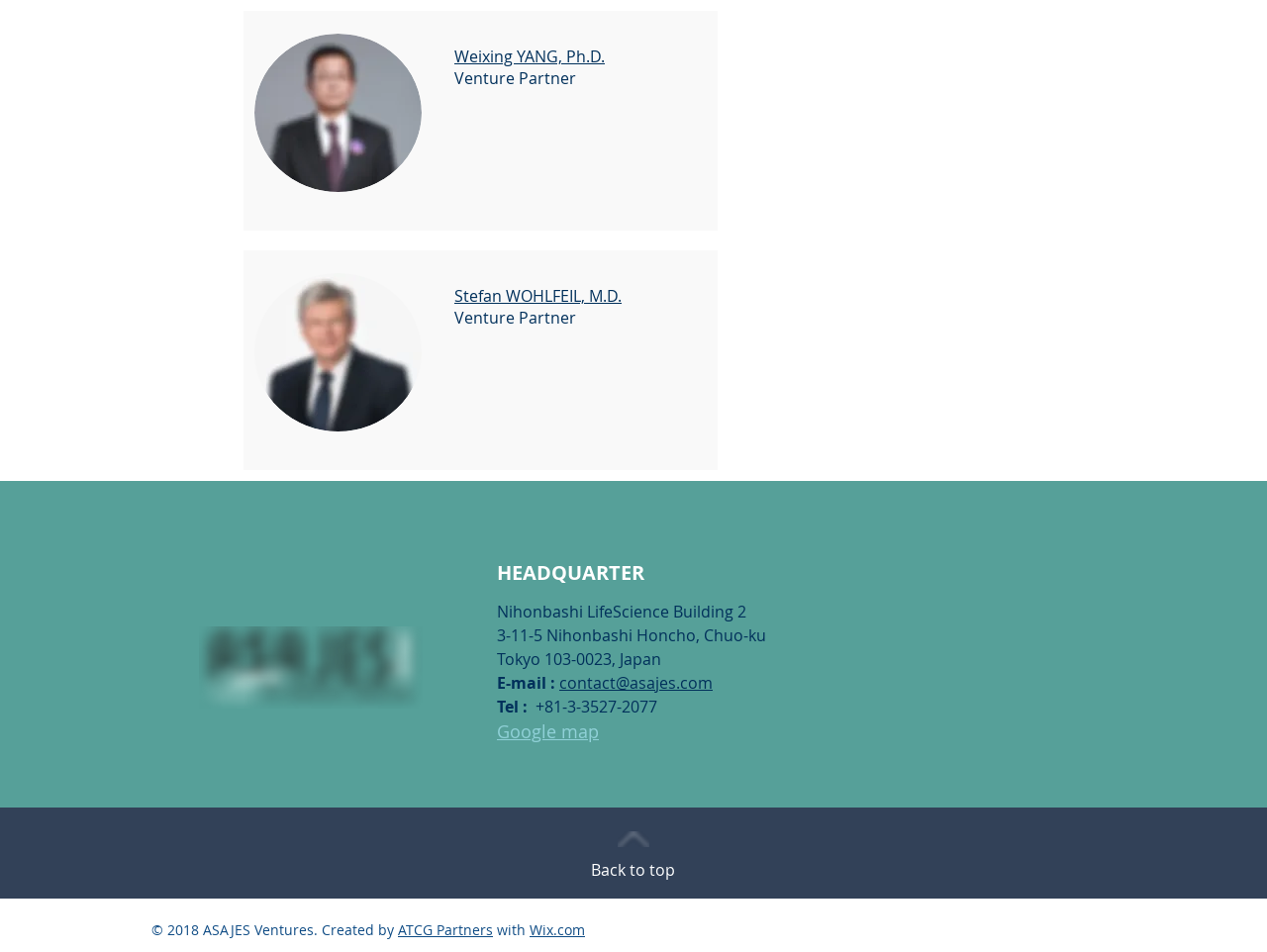What is the profession of Weixing YANG?
Based on the visual content, answer with a single word or a brief phrase.

Ph.D.